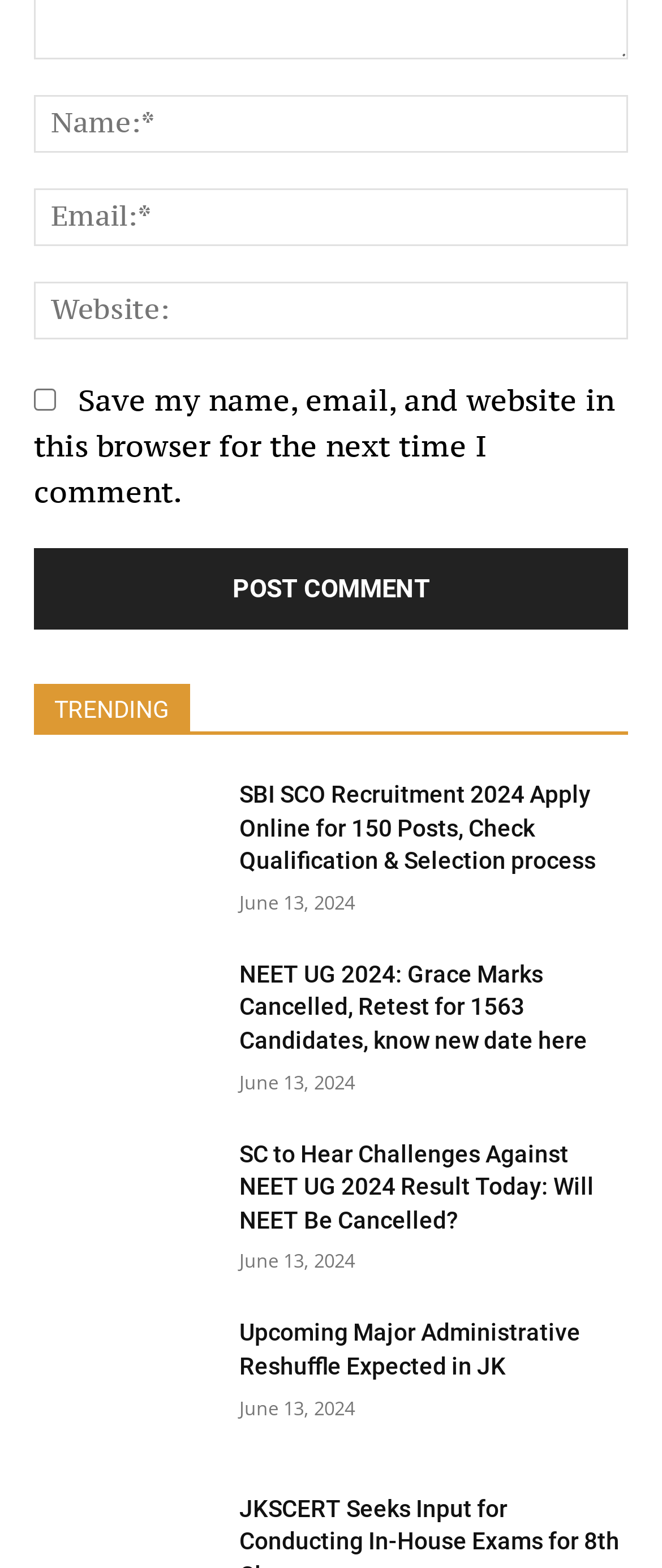Refer to the element description Jobs1341 and identify the corresponding bounding box in the screenshot. Format the coordinates as (top-left x, top-left y, bottom-right x, bottom-right y) with values in the range of 0 to 1.

[0.123, 0.824, 0.278, 0.842]